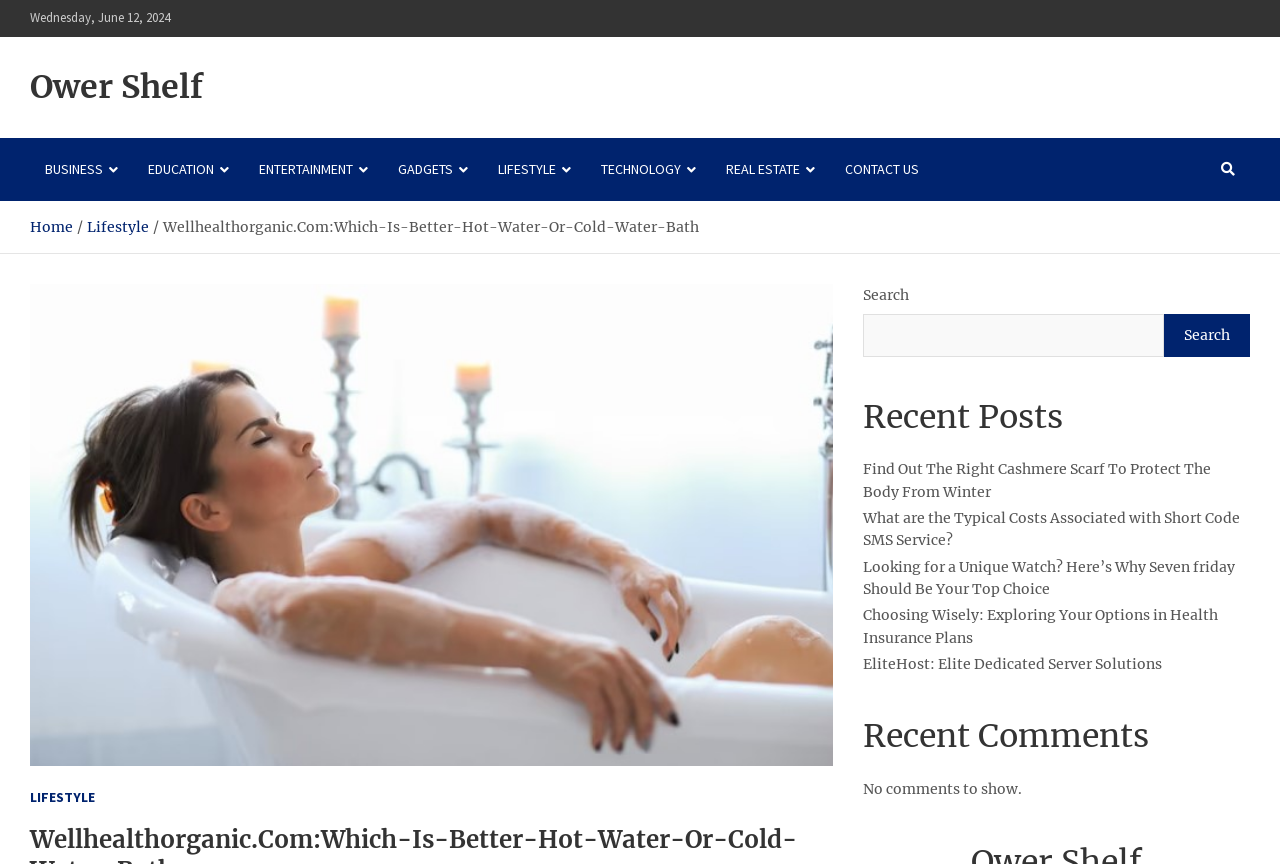Provide the bounding box coordinates for the area that should be clicked to complete the instruction: "Click on the 'Ower Shelf' link".

[0.023, 0.077, 0.159, 0.125]